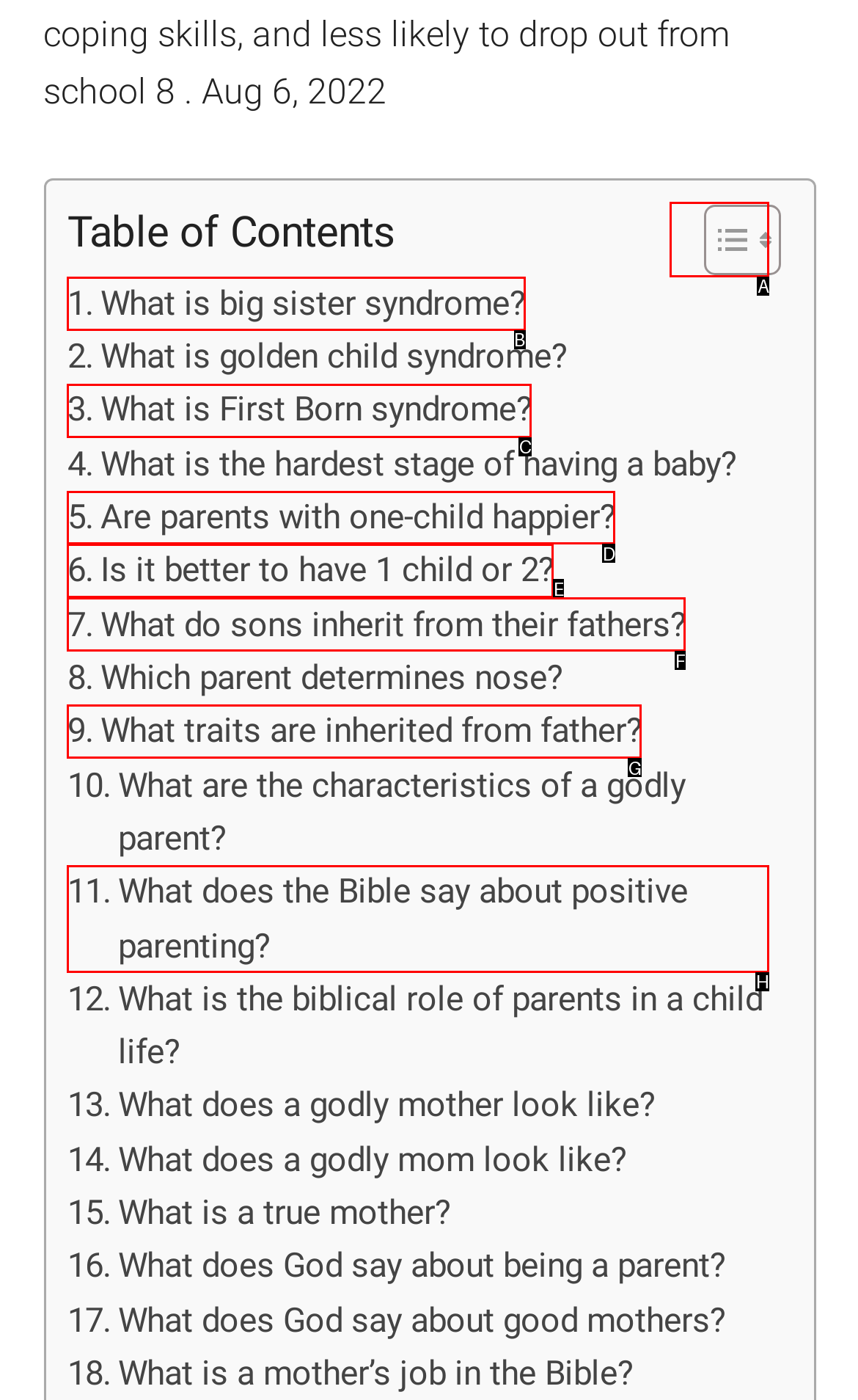Point out the correct UI element to click to carry out this instruction: View archives
Answer with the letter of the chosen option from the provided choices directly.

None